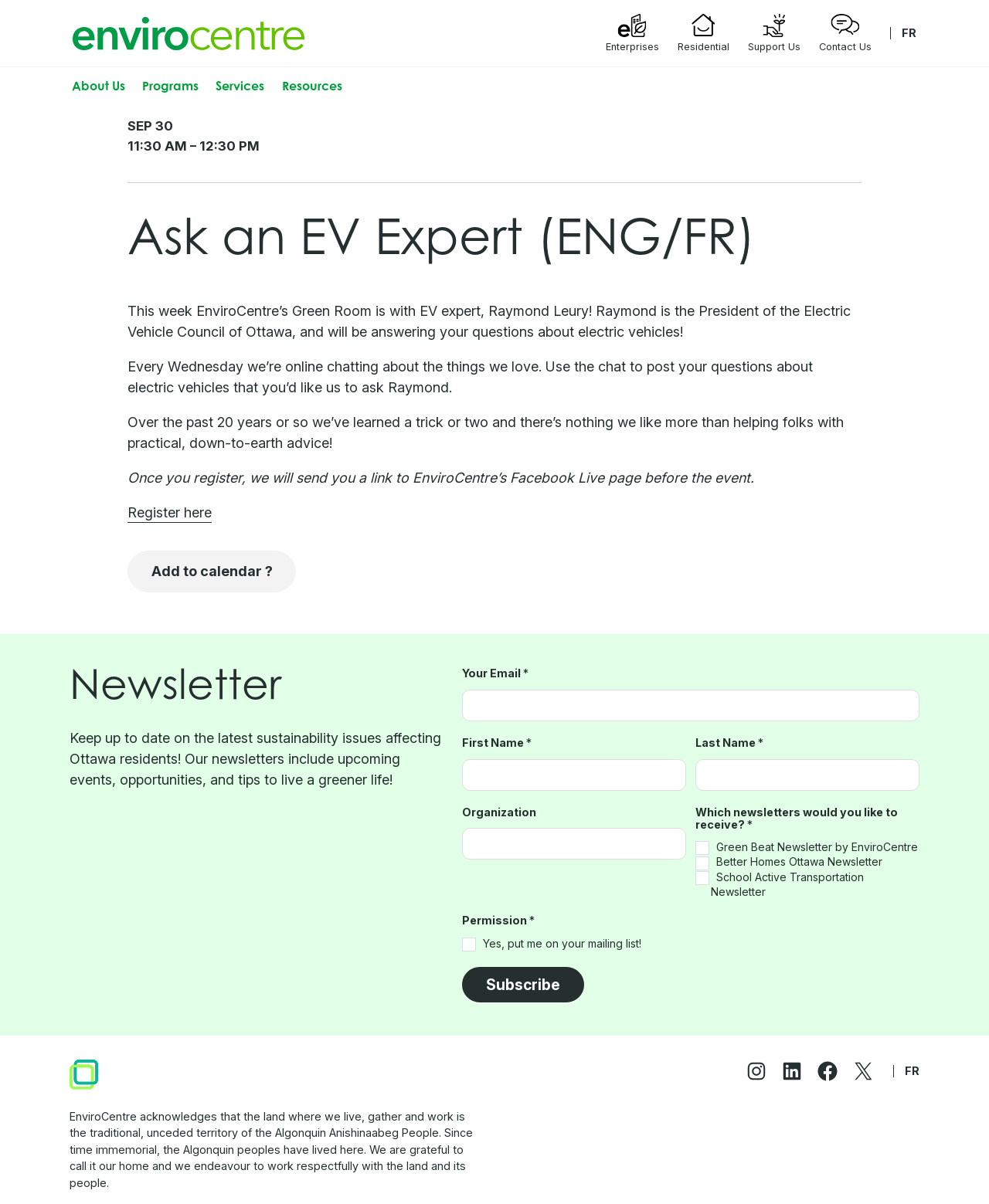What is the time of the event?
Please provide an in-depth and detailed response to the question.

The time of the event is 11:30 AM – 12:30 PM, as indicated by the text '11:30 AM – 12:30 PM' on the webpage.